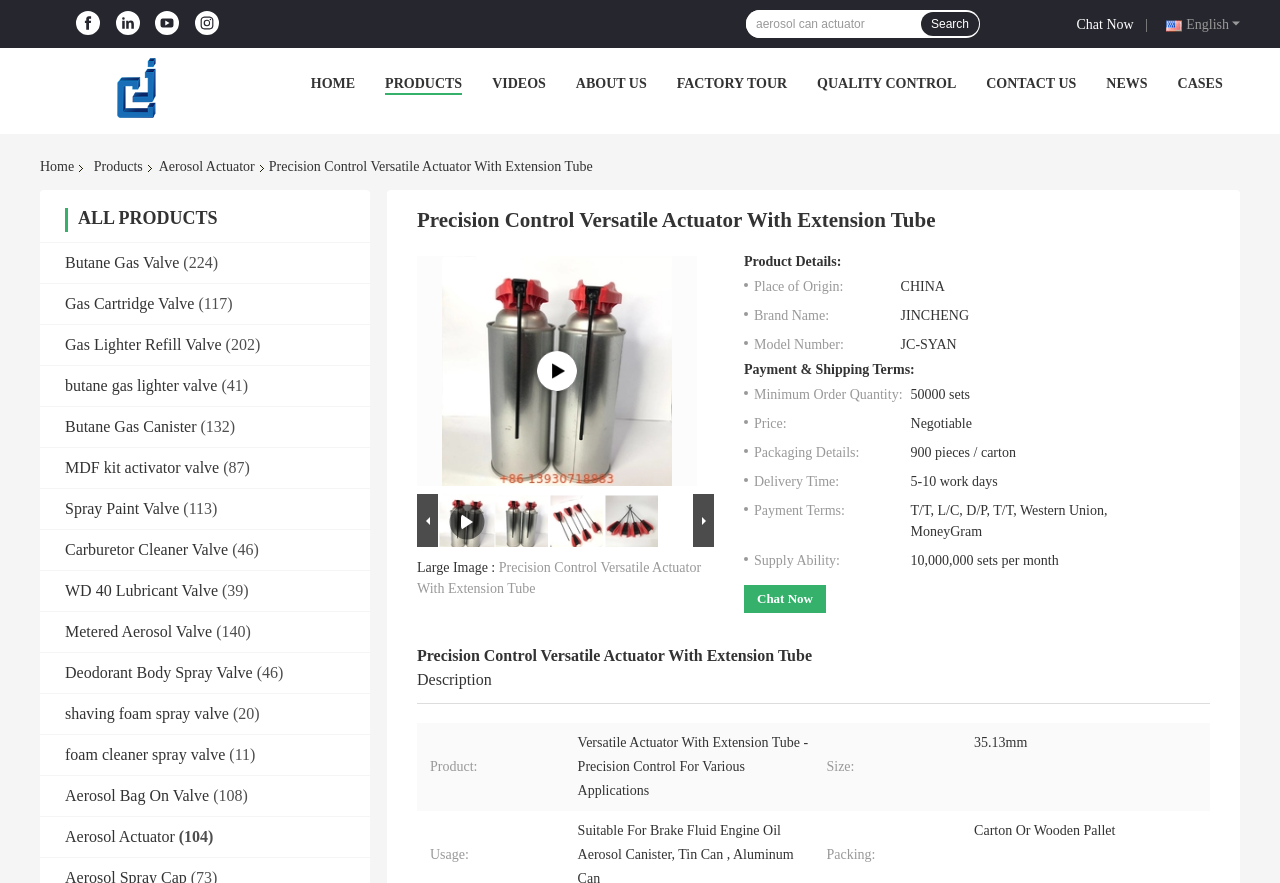Please identify the bounding box coordinates of the element I should click to complete this instruction: 'Click on the 'Book a Demo' link'. The coordinates should be given as four float numbers between 0 and 1, like this: [left, top, right, bottom].

None